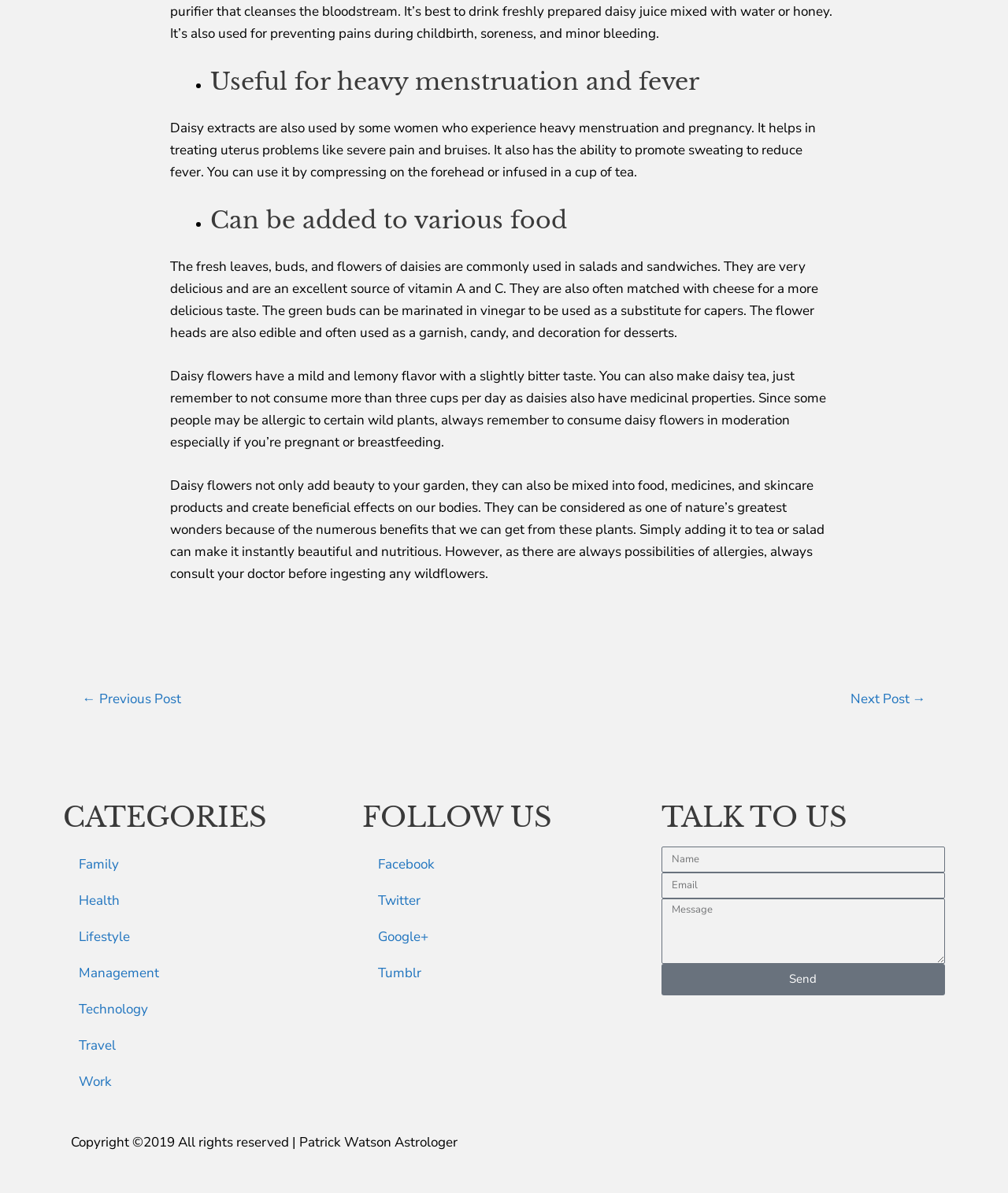Give a short answer using one word or phrase for the question:
What is the flavor of daisy flowers?

Mild and lemony